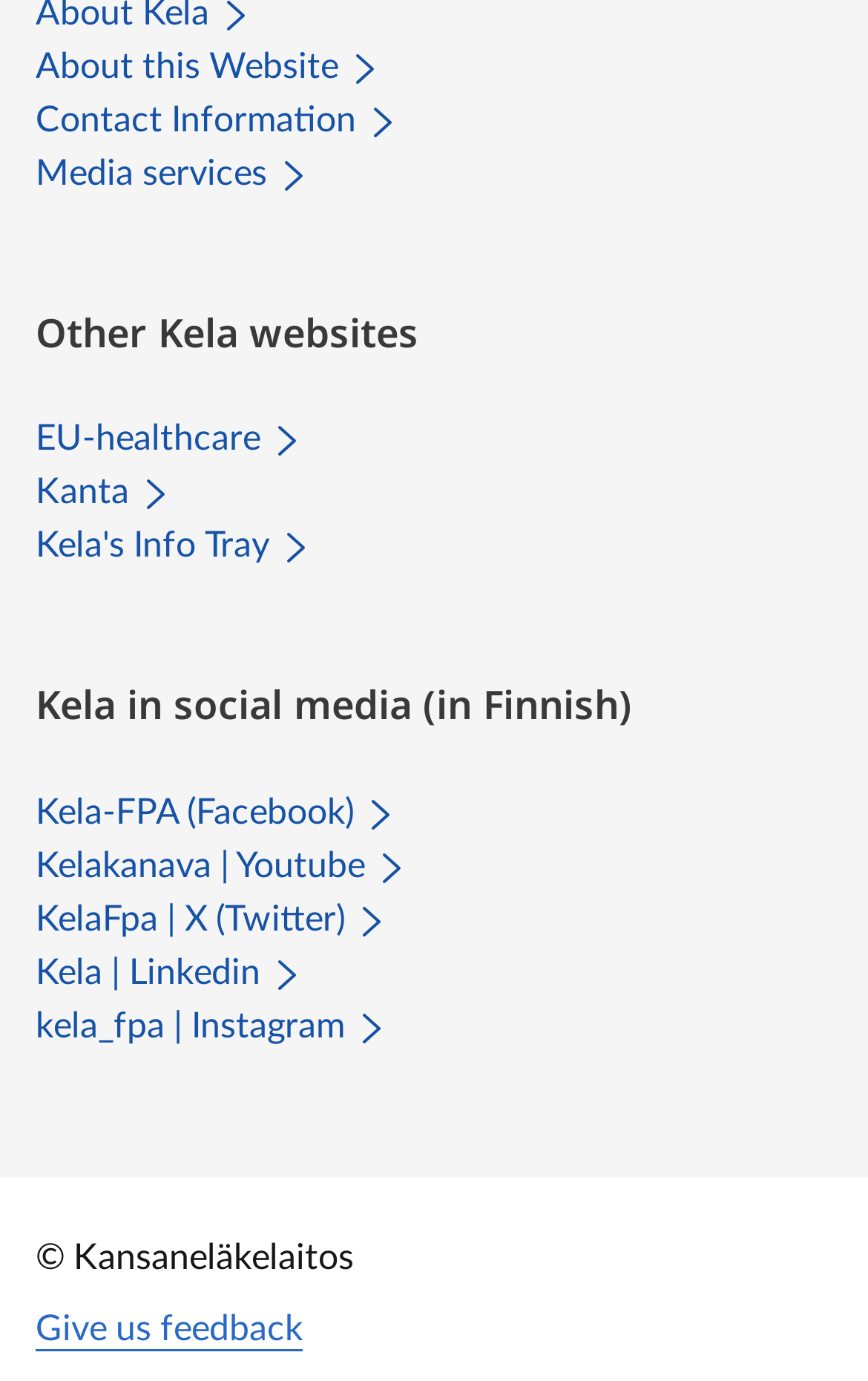How many main sections are there in the footer?
Using the image, provide a concise answer in one word or a short phrase.

3